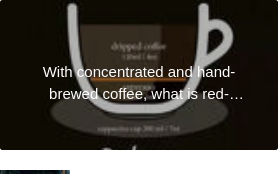Thoroughly describe everything you see in the image.

The image features a stylish graphic presentation of a coffee cup, designed to capture attention with its minimalist aesthetic. In the foreground, the text reads, "With concentrated and hand-brewed coffee, what is red-eye coffee?" This emphasizes the exploration of coffee types and brewing methods. The dark background contrasts with the white elements, including the coffee cup's outline, enhancing visual appeal. This image likely serves as a preview for a discussion or article that delves into the characteristics and nuances of red-eye coffee, catering to coffee enthusiasts eager to learn more about different brewing techniques.